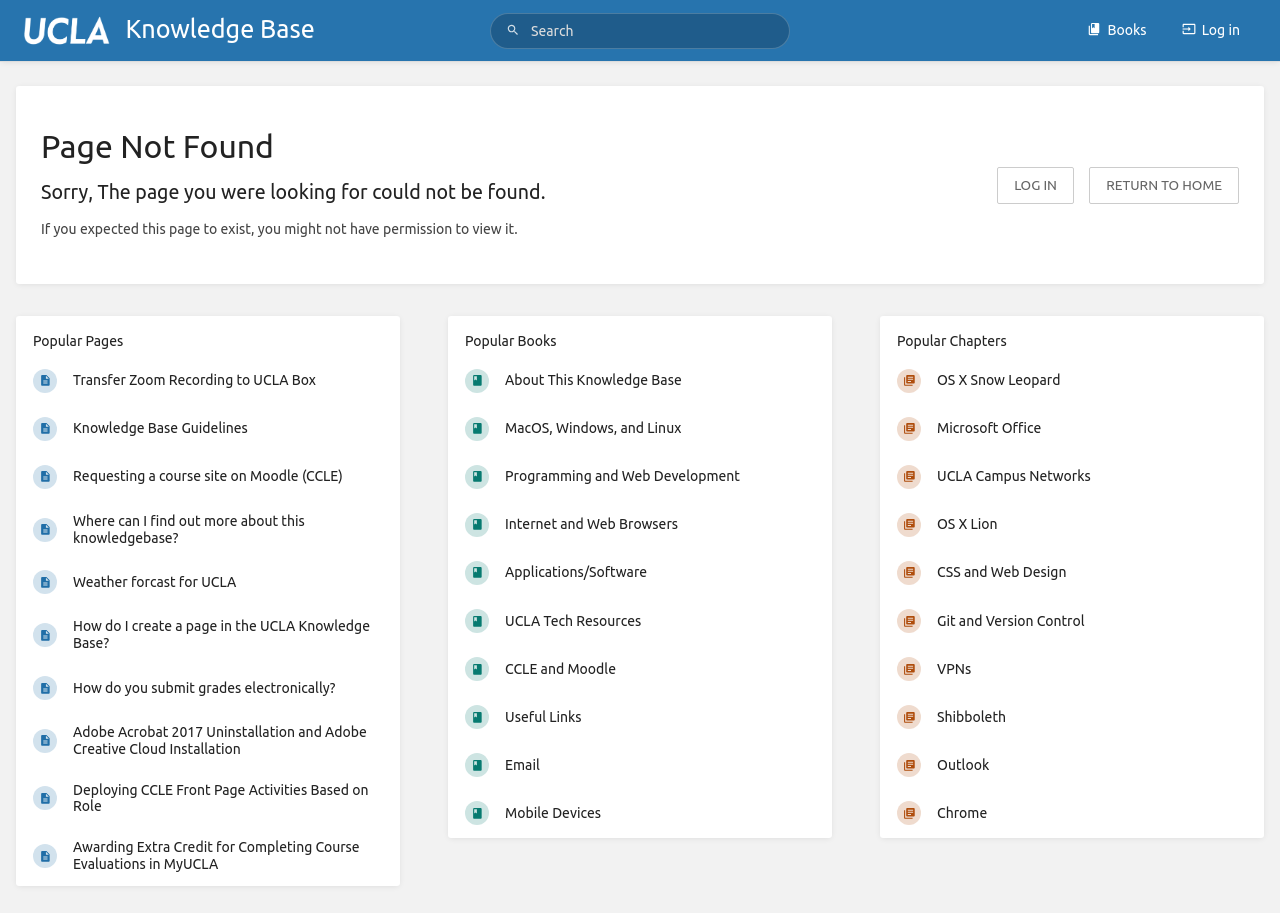Offer a comprehensive description of the webpage’s content and structure.

The webpage is titled "Knowledge Base" and appears to be a search-based knowledge repository. At the top left corner, there is a logo of "Knowledge Base" accompanied by a search bar with a "Search" button. To the top right, there are links to "Books" and "Log in".

Below the search bar, there is a prominent heading "Page Not Found" followed by a subheading "Sorry, The page you were looking for could not be found." and a paragraph of text "If you expected this page to exist, you might not have permission to view it.".

On the right side of the page, there are two buttons "LOG IN" and "RETURN TO HOME". Below these buttons, there are two sections: "Popular Pages" and "Popular Books". Each section contains a list of links to various topics, such as "Transfer Zoom Recording to UCLA Box", "Knowledge Base Guidelines", and "About This Knowledge Base". These links are accompanied by headings that describe the topic.

The "Popular Pages" section contains 13 links, while the "Popular Books" section contains 15 links. The links are arranged in a vertical list, with the headings of each link appearing below the link text. The links and headings are densely packed, with minimal spacing between them.

There are no images on the page apart from the logo at the top left corner. The overall layout is functional, with a focus on providing easy access to various knowledge base topics.